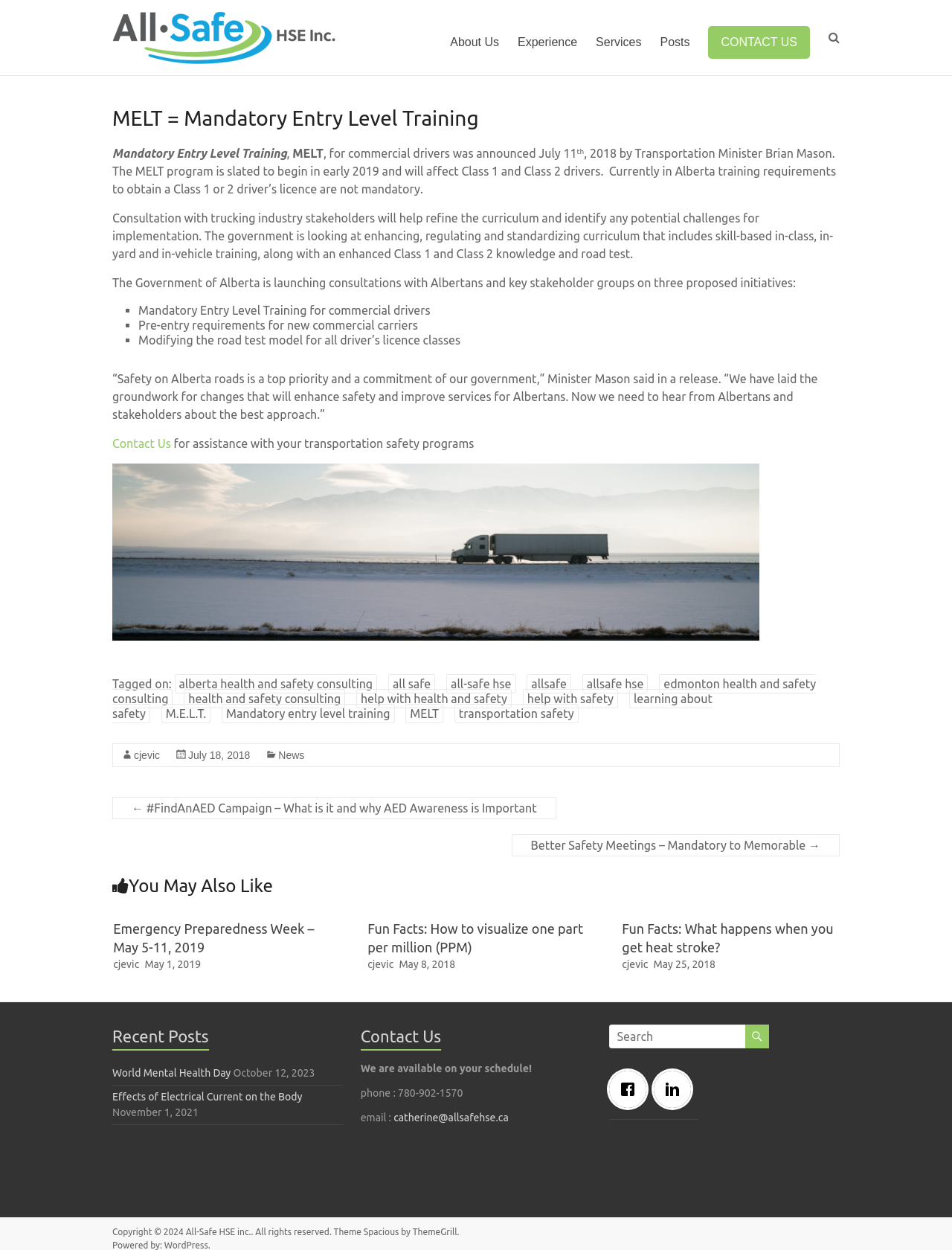Generate a comprehensive description of the webpage.

The webpage is about All-Safe HSE Inc., a company that provides health, safety, and environment (HSE) services. At the top of the page, there is a logo and a link to "All-Safe HSE Inc." with a brief description "Health, Safety & Environment". Below this, there are five main navigation links: "About Us", "Experience", "Services", "Posts", and "CONTACT US".

The main content of the page is an article about Mandatory Entry Level Training (MELT) for commercial drivers, which was announced by the Transportation Minister in 2018. The article provides details about the program, including its purpose, curriculum, and implementation timeline.

To the right of the article, there are several links to related topics, including "alberta health and safety consulting", "all safe", and "transportation safety". There are also links to other articles, such as "Emergency Preparedness Week" and "Fun Facts: How to visualize one part per million (PPM)".

At the bottom of the page, there is a footer section with links to other pages, including "News" and "← #FindAnAED Campaign – What is it and why AED Awareness is Important". There is also a section titled "You May Also Like" with links to other articles, such as "Better Safety Meetings – Mandatory to Memorable" and "Fun Facts: What happens when you get heat stroke?".

On the right-hand side of the page, there is a complementary section with a heading "Recent Posts" and links to several recent articles, including "World Mental Health Day".